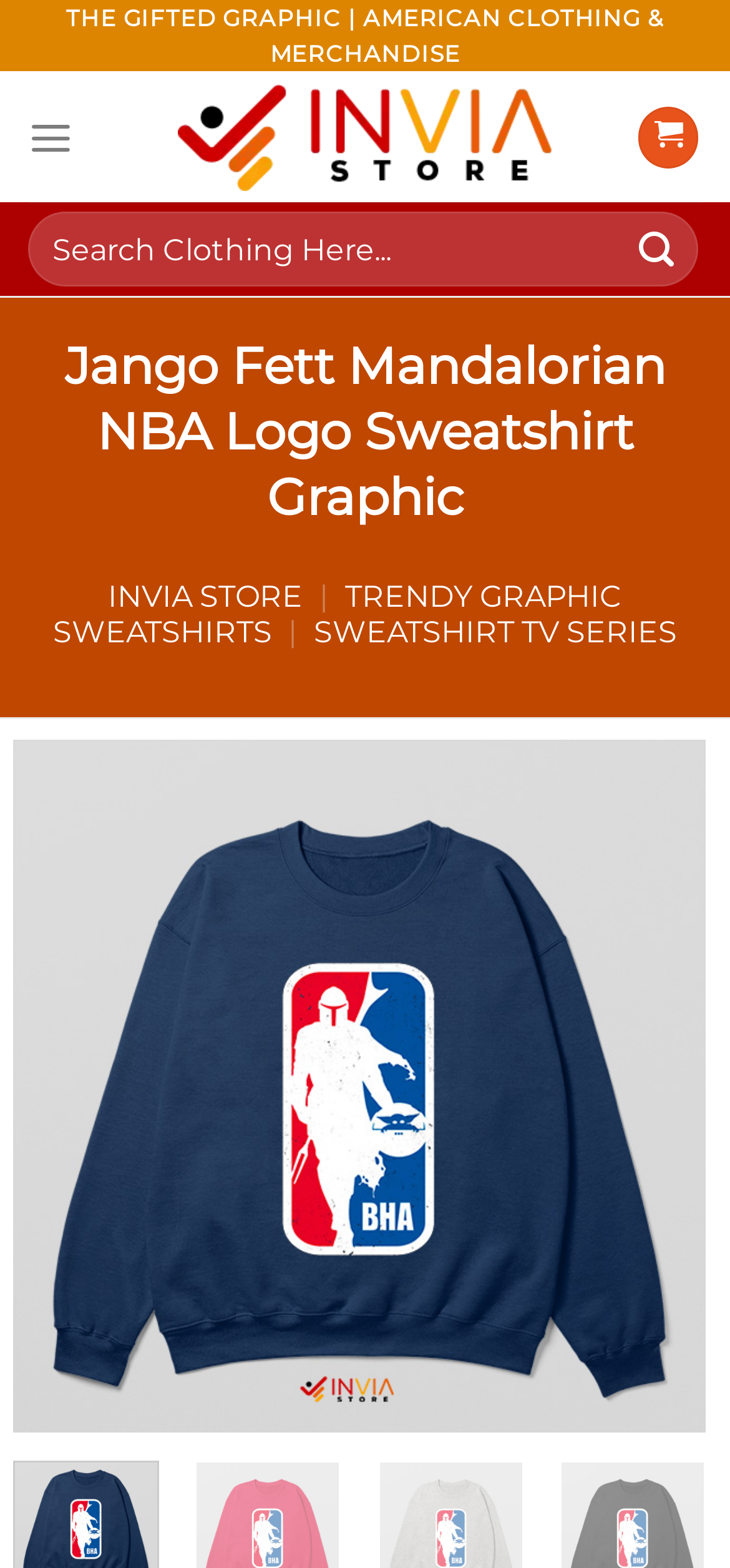Determine the bounding box coordinates of the clickable region to follow the instruction: "Search for something".

[0.038, 0.135, 0.962, 0.183]